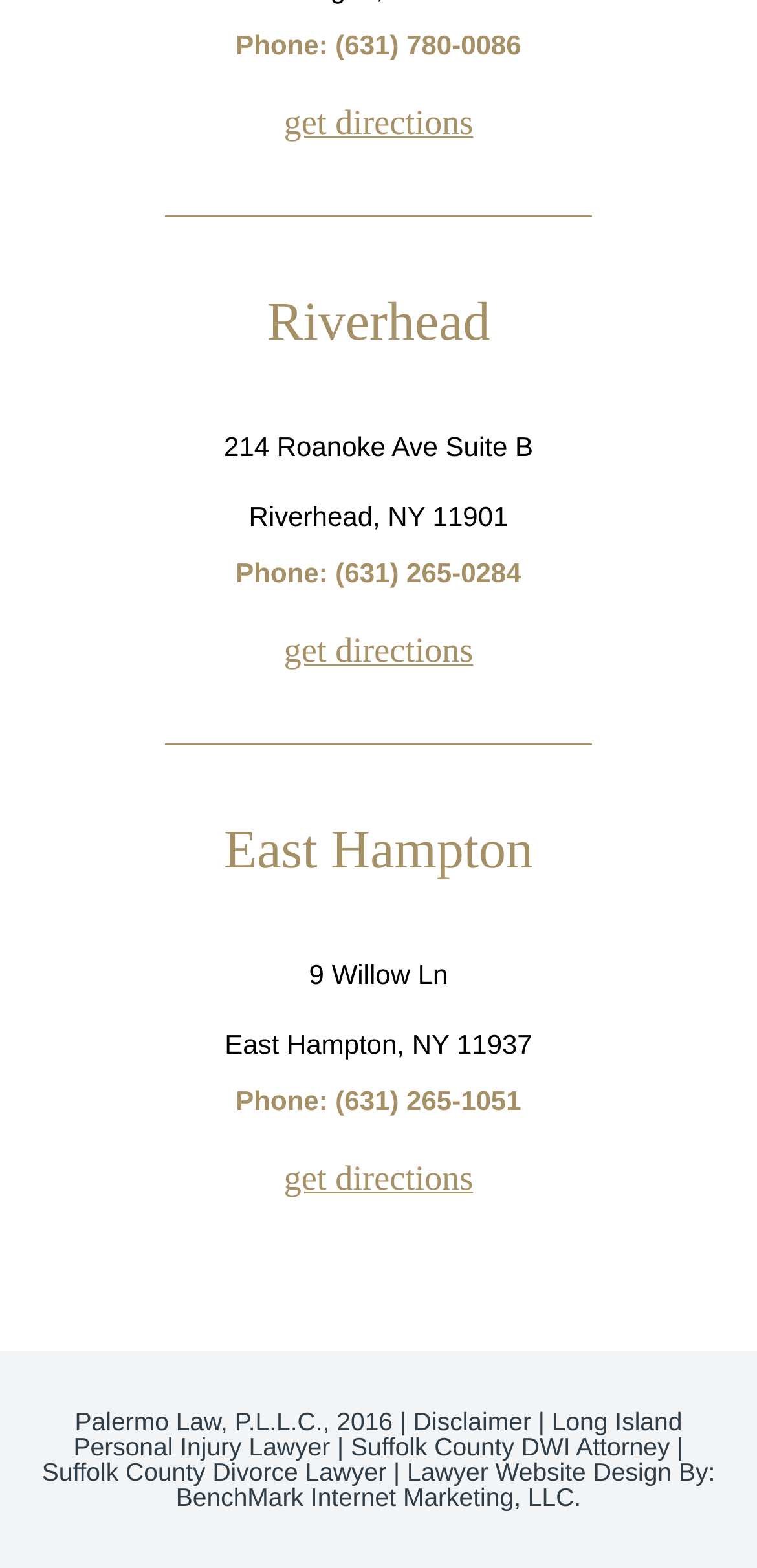Locate the bounding box coordinates of the UI element described by: "Long Island Personal Injury Lawyer". Provide the coordinates as four float numbers between 0 and 1, formatted as [left, top, right, bottom].

[0.097, 0.897, 0.901, 0.932]